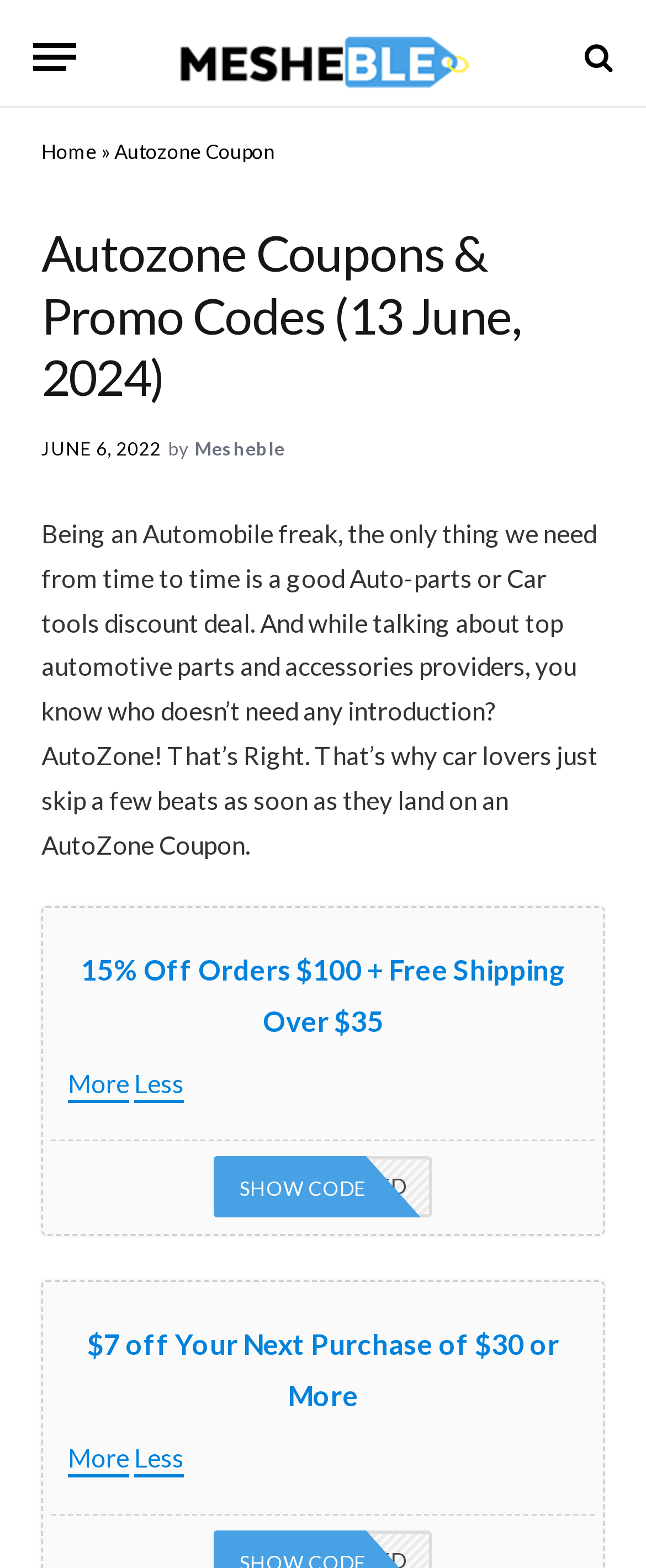What is the purpose of the 'More' and 'Less' links?
Based on the screenshot, provide a one-word or short-phrase response.

To expand or collapse content